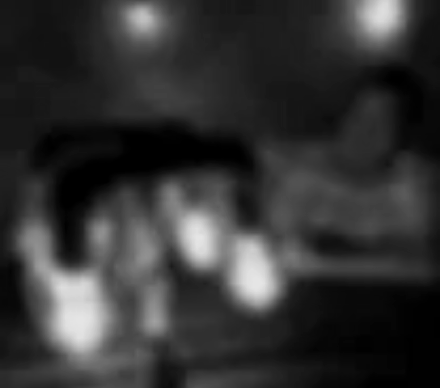Carefully examine the image and provide an in-depth answer to the question: What is the person in the background doing?

Although the person in the background is only partially visible, it is mentioned that they are contributing to the ambiance of the scene, which implies that they are somehow involved in the performance or gathering.